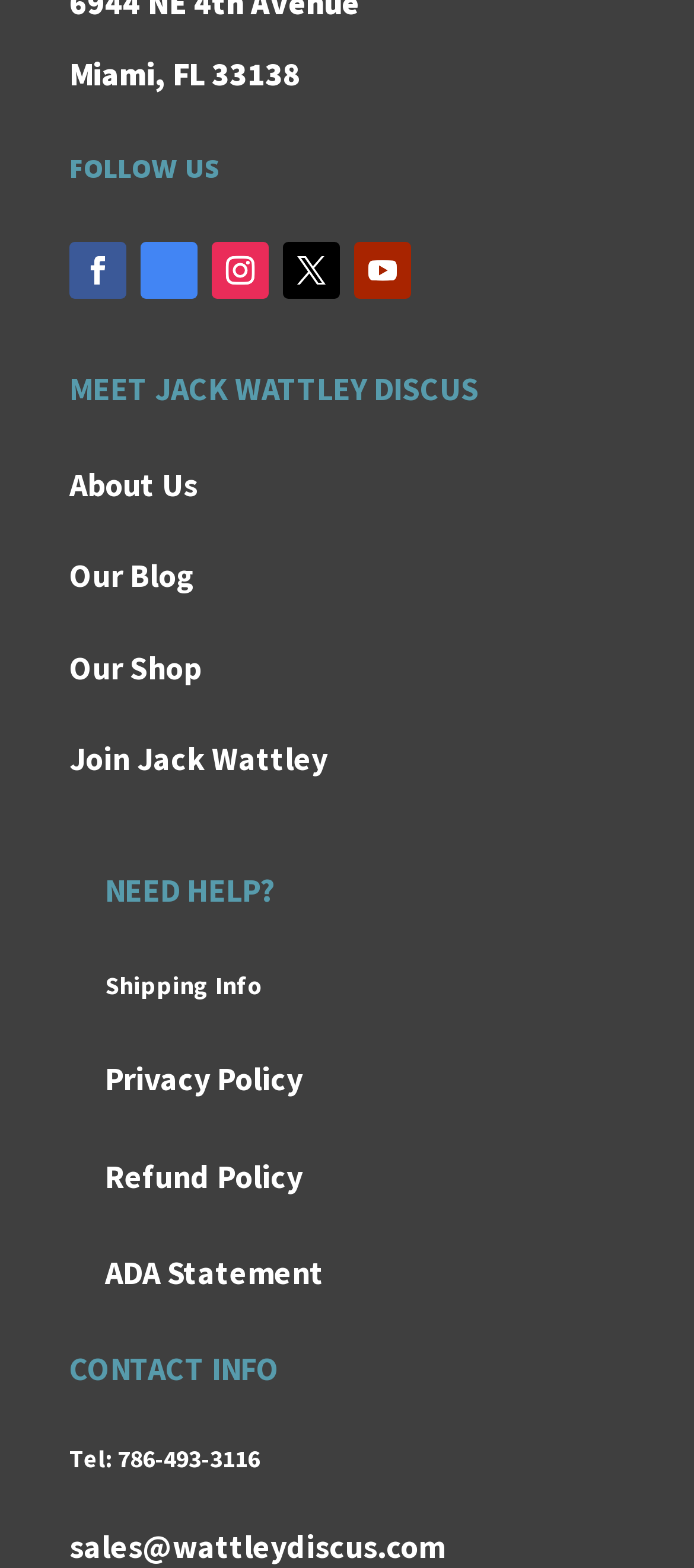Please locate the bounding box coordinates of the region I need to click to follow this instruction: "Read the blog".

[0.1, 0.354, 0.279, 0.38]